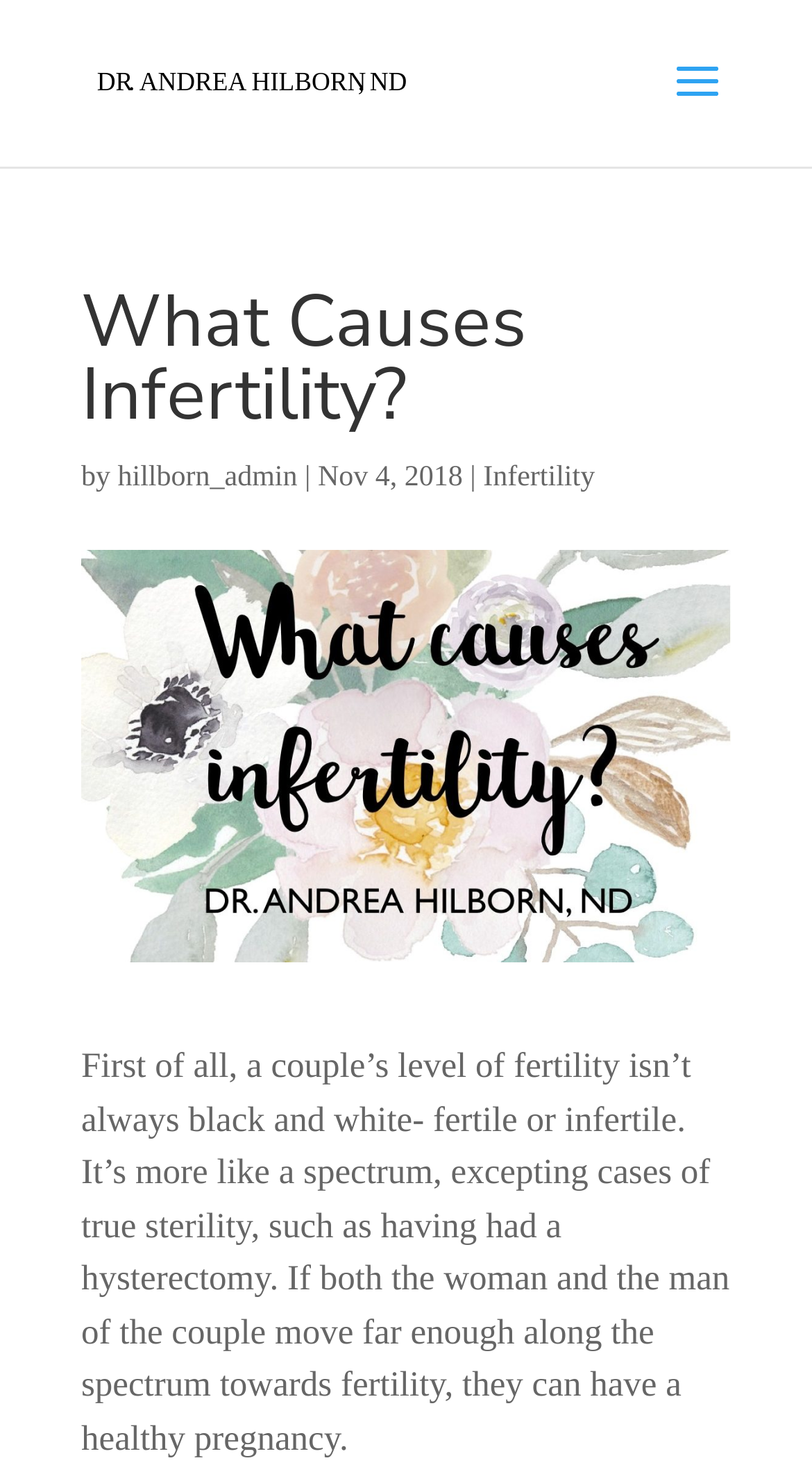Answer the question below with a single word or a brief phrase: 
When was the article published?

Nov 4, 2018